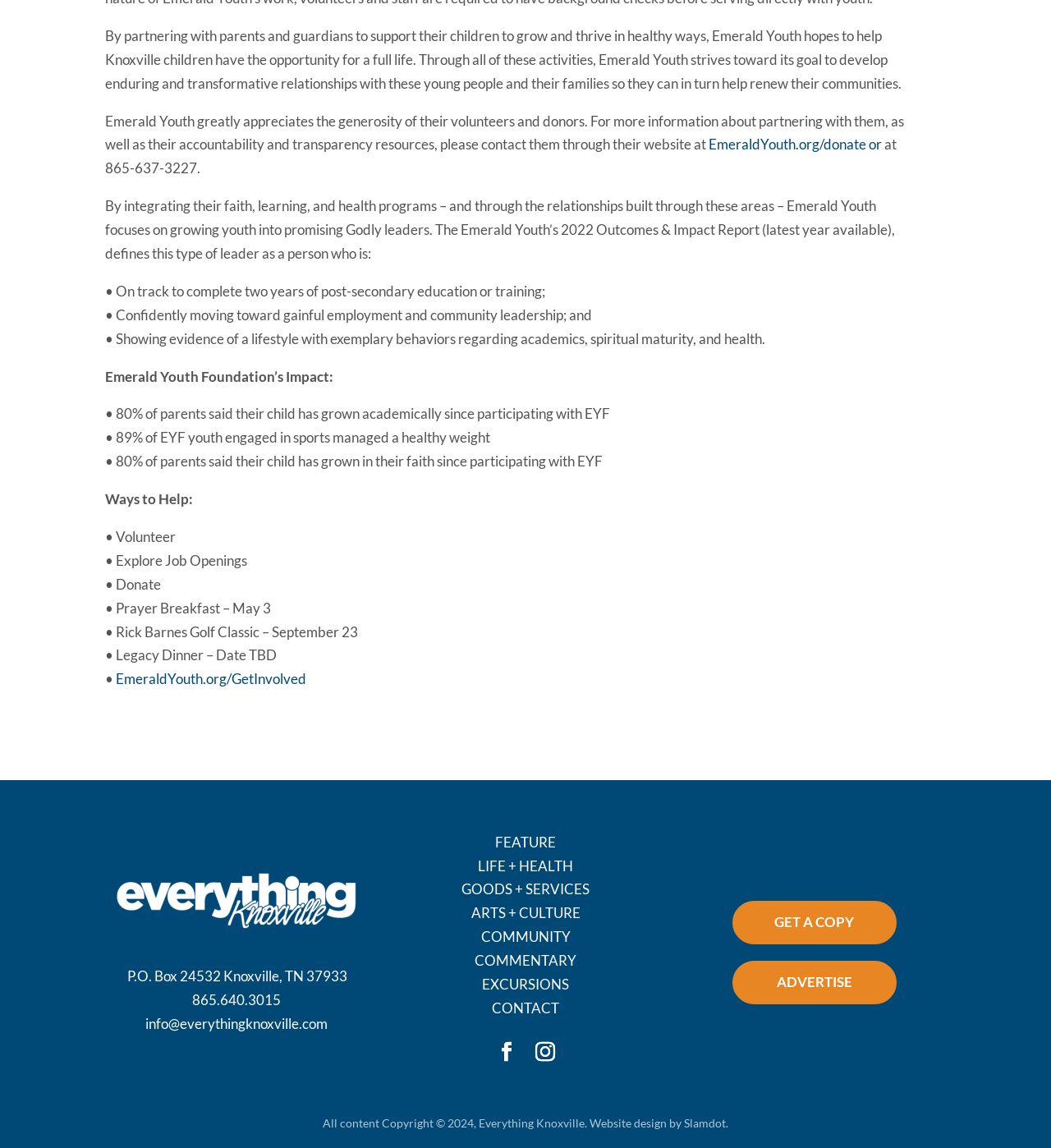Provide a one-word or short-phrase answer to the question:
What is the goal of Emerald Youth?

Develop enduring relationships